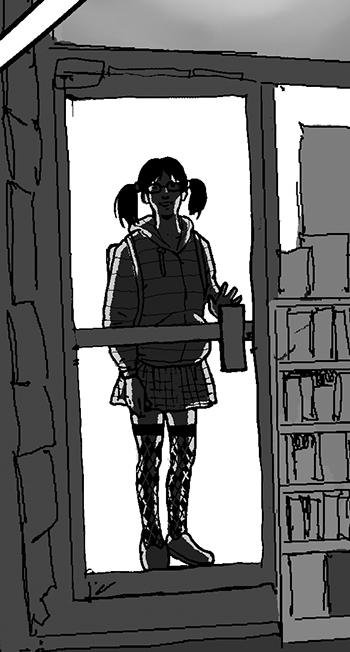Use a single word or phrase to answer this question: 
What is the character wearing on her face?

sunglasses